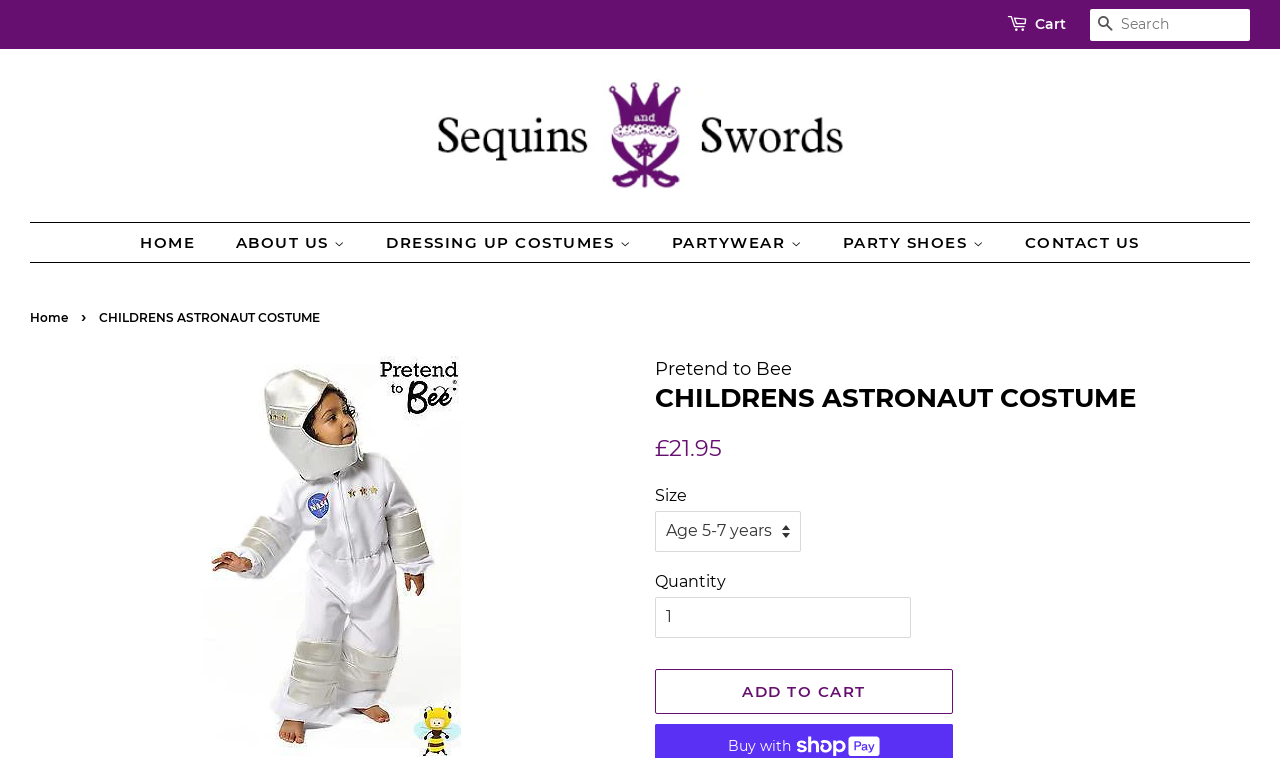Could you specify the bounding box coordinates for the clickable section to complete the following instruction: "Select a size"?

[0.512, 0.675, 0.626, 0.728]